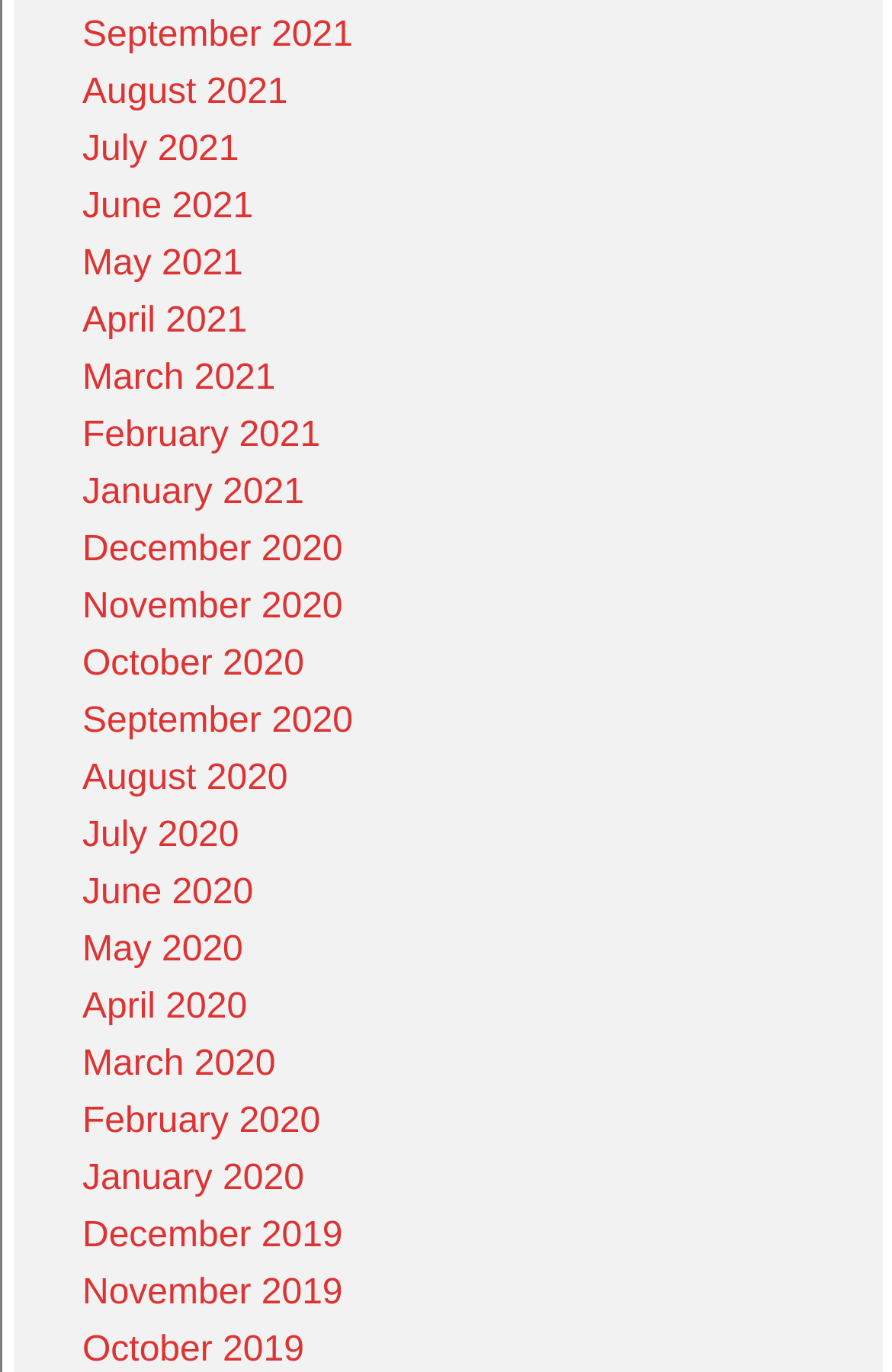Are the links sorted in any particular order?
From the screenshot, provide a brief answer in one word or phrase.

Yes, in reverse chronological order